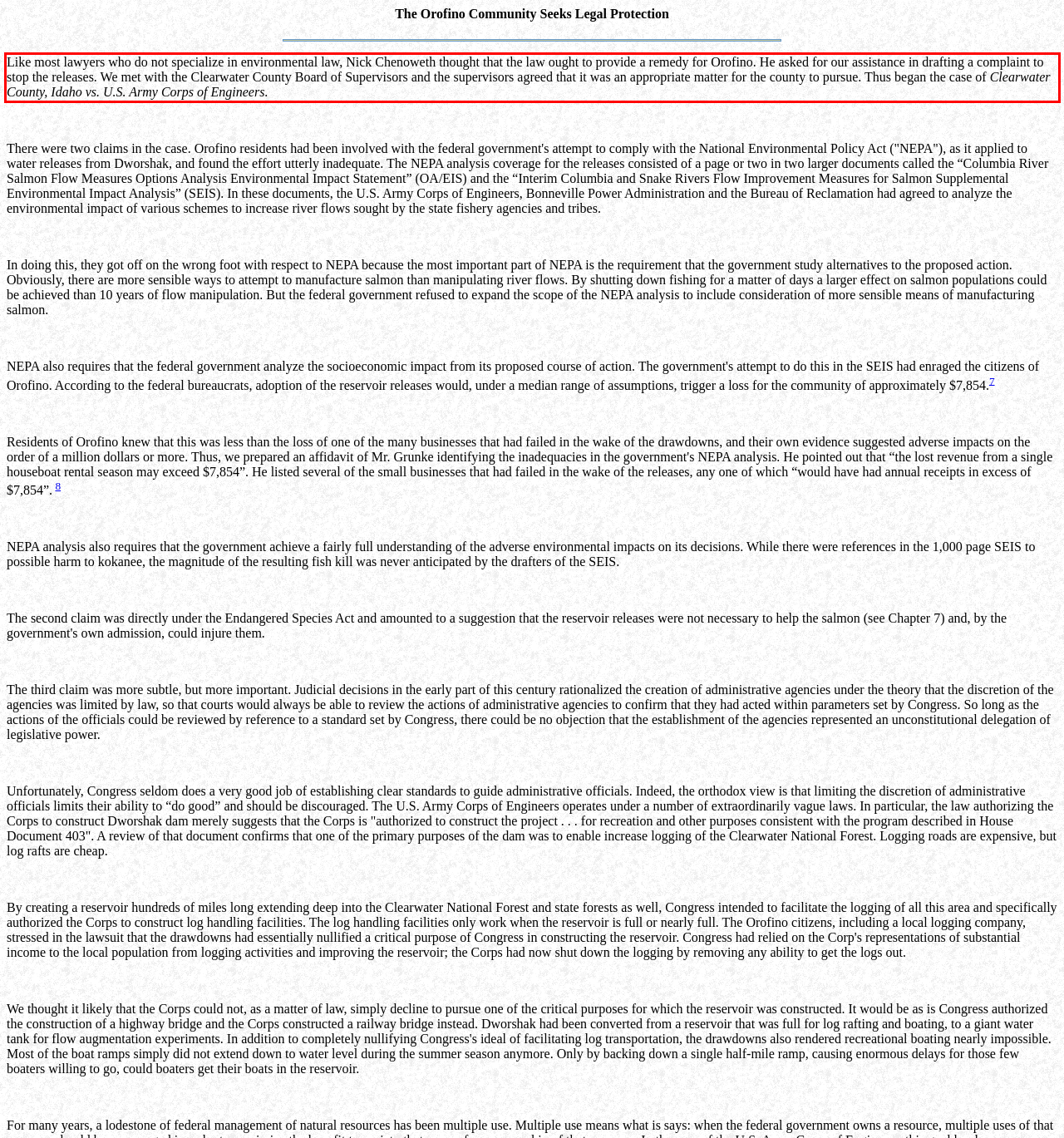You have a webpage screenshot with a red rectangle surrounding a UI element. Extract the text content from within this red bounding box.

Like most lawyers who do not specialize in environmental law, Nick Chenoweth thought that the law ought to provide a remedy for Orofino. He asked for our assistance in drafting a complaint to stop the releases. We met with the Clearwater County Board of Supervisors and the supervisors agreed that it was an appropriate matter for the county to pursue. Thus began the case of Clearwater County, Idaho vs. U.S. Army Corps of Engineers.